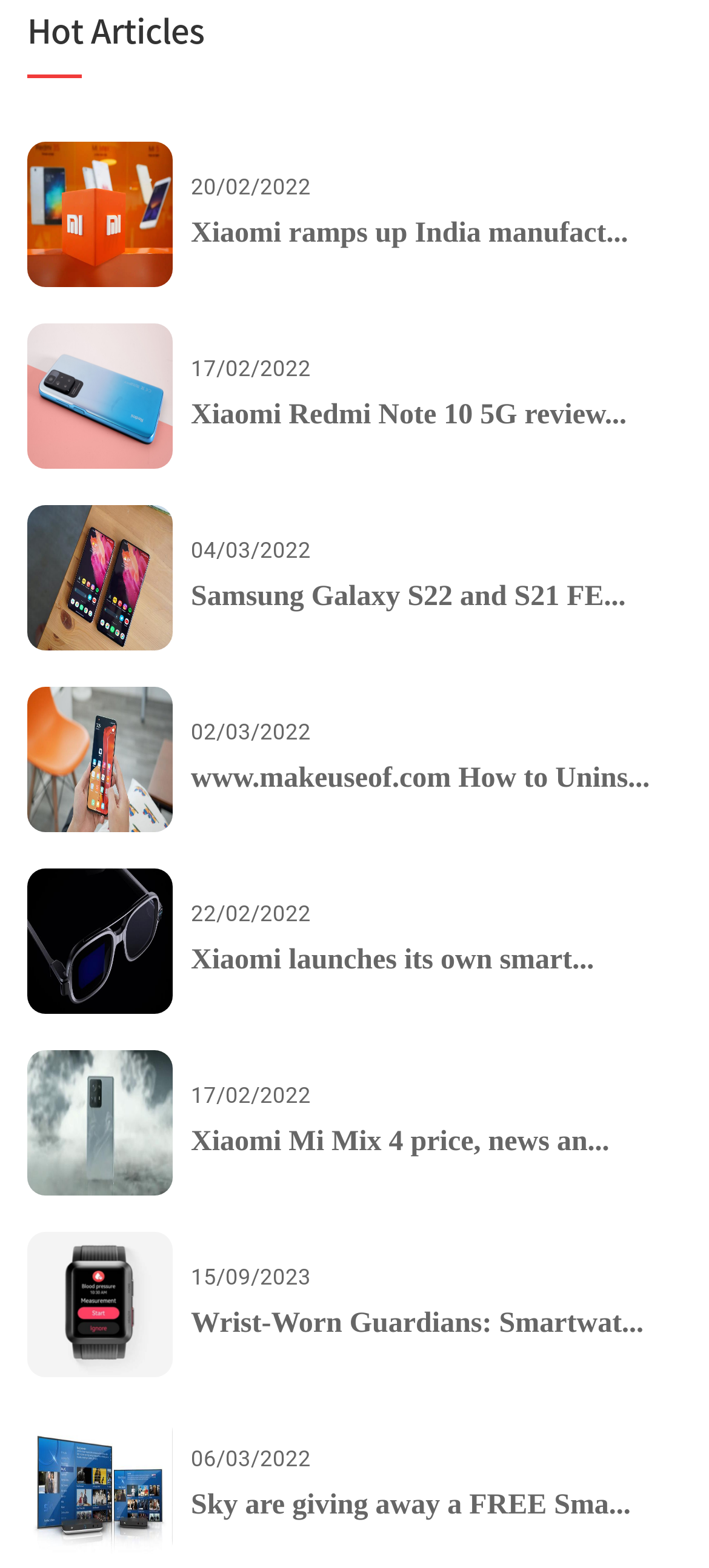Determine the bounding box coordinates of the area to click in order to meet this instruction: "Get guide on how to uninstall Wallpaper Carousel on Xiaomi Smartphone".

[0.269, 0.483, 0.962, 0.511]